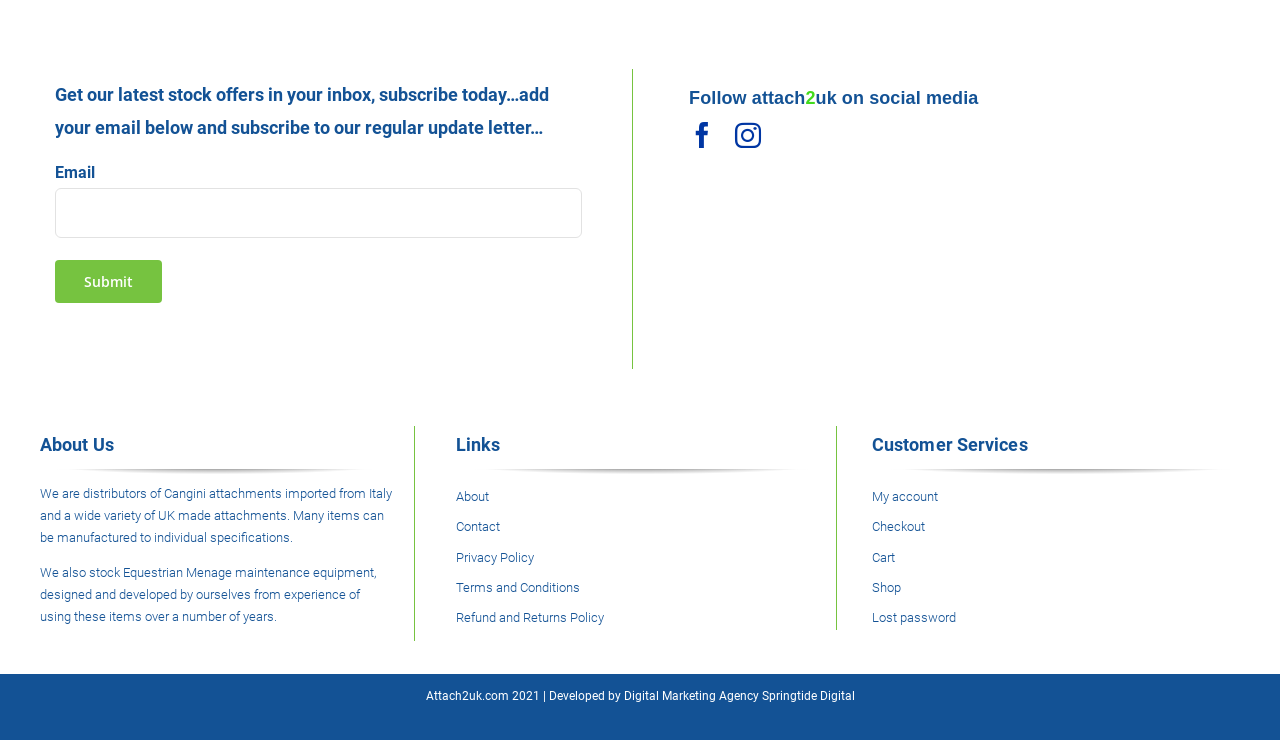Locate the bounding box coordinates of the element to click to perform the following action: 'Follow on Facebook'. The coordinates should be given as four float values between 0 and 1, in the form of [left, top, right, bottom].

[0.538, 0.165, 0.559, 0.2]